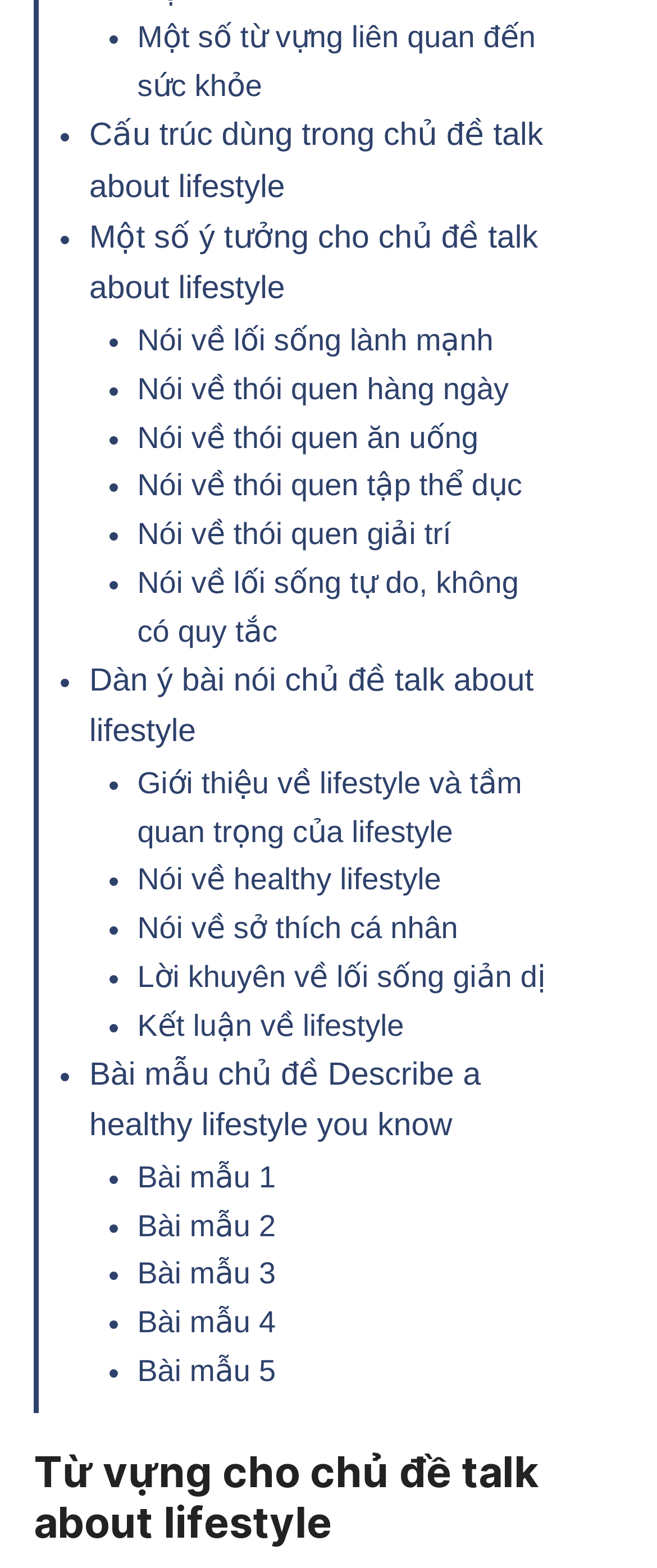Please identify the bounding box coordinates of the area that needs to be clicked to follow this instruction: "Explore 'Bài mẫu chủ đề Describe a healthy lifestyle you know'".

[0.136, 0.674, 0.732, 0.73]